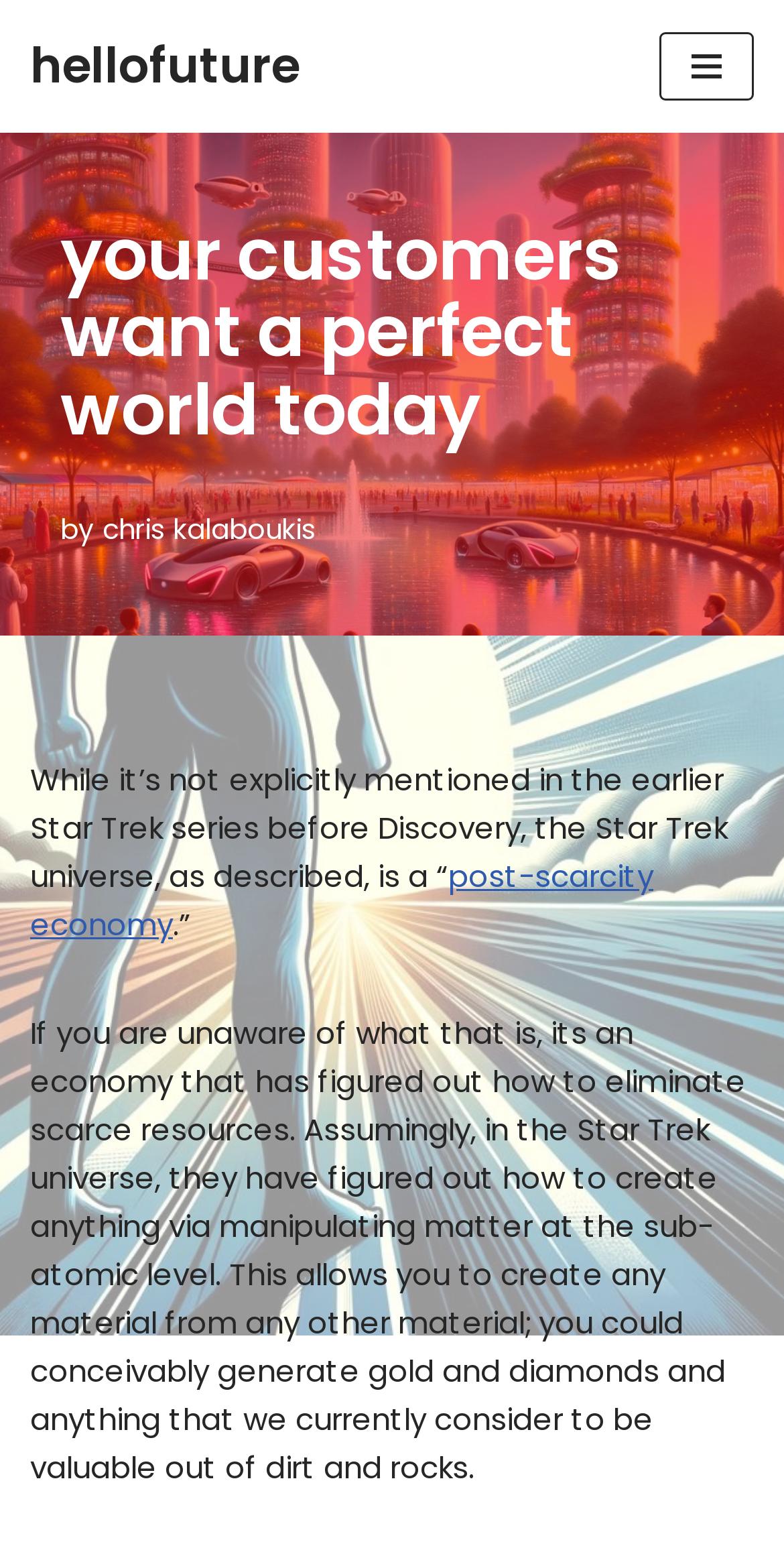Respond to the following query with just one word or a short phrase: 
What is the purpose of the button 'Navigation Menu'?

To expand navigation